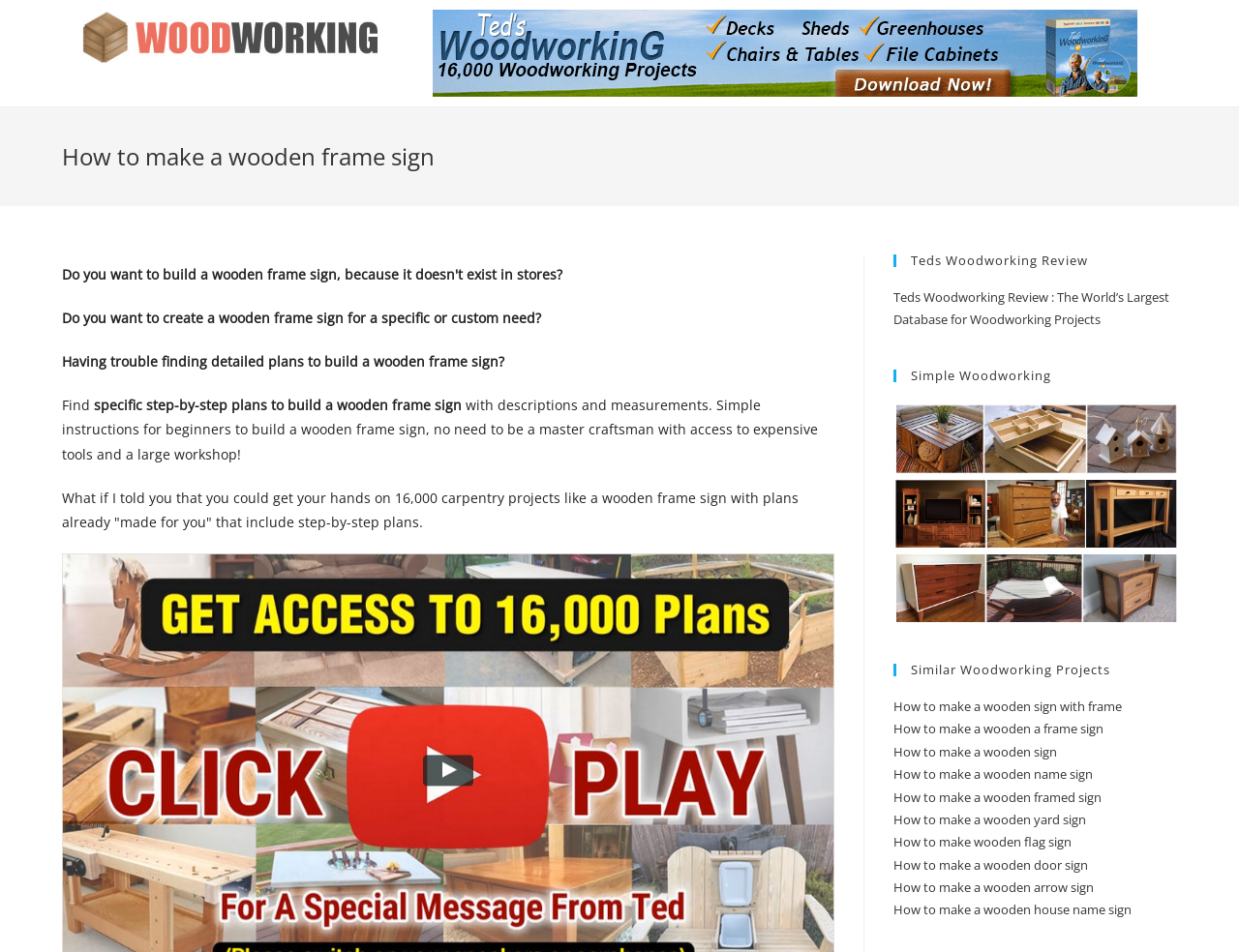Find the bounding box coordinates of the area to click in order to follow the instruction: "Click on the link to learn about woodworking".

[0.062, 0.01, 0.314, 0.067]